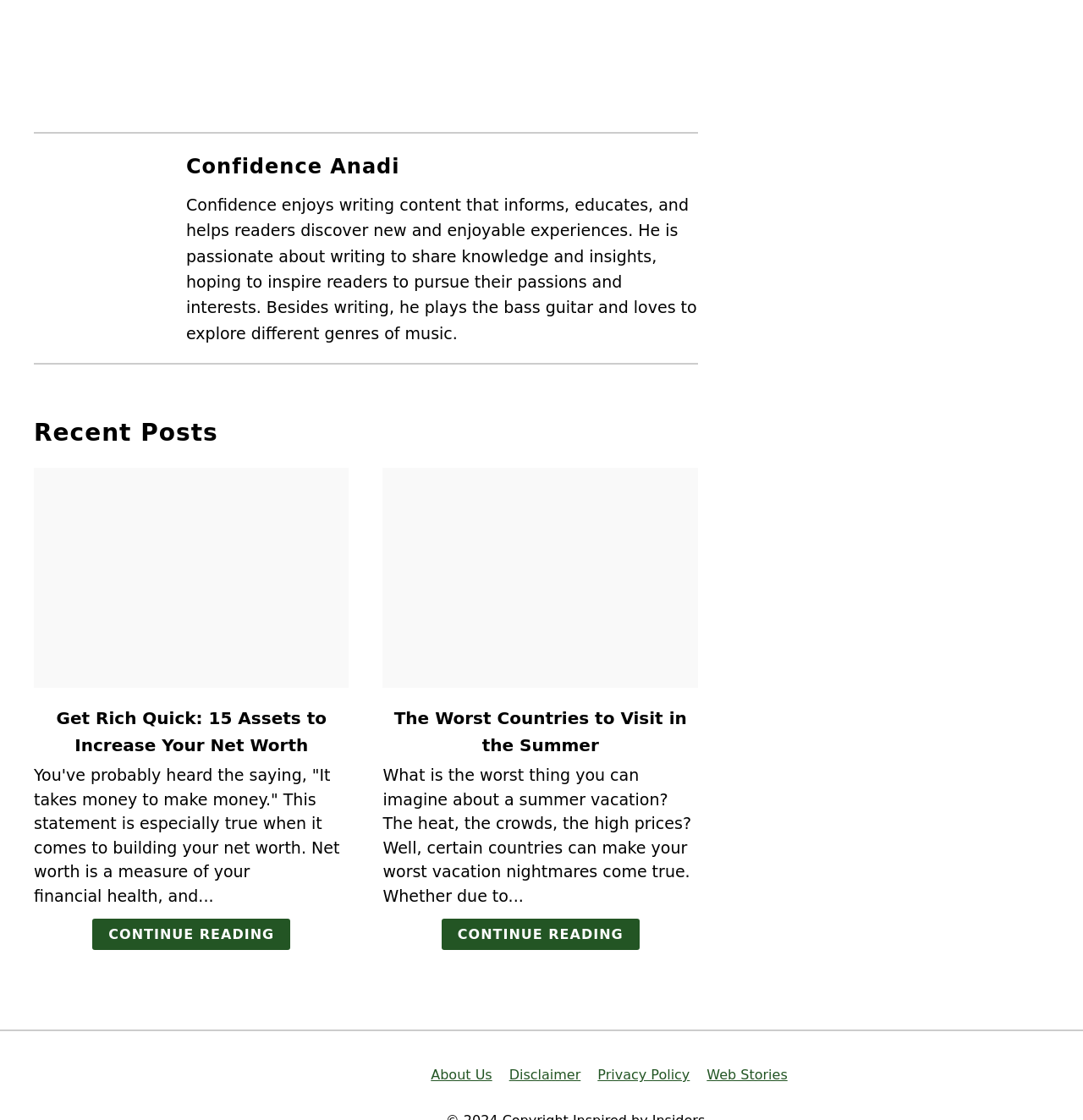Answer the following inquiry with a single word or phrase:
What is the author's passion besides writing?

playing bass guitar